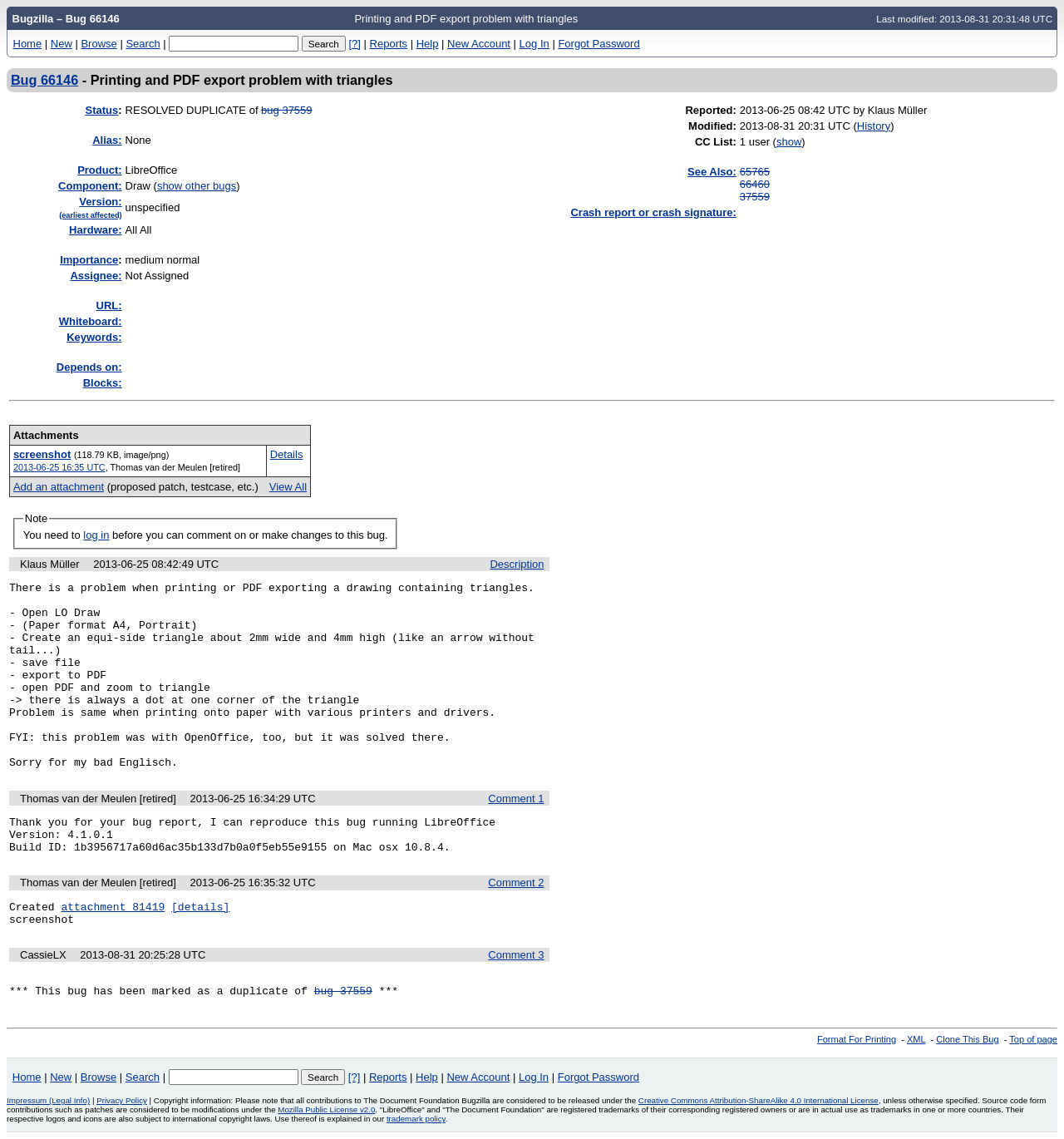Who is the assignee of this bug?
Refer to the image and give a detailed answer to the query.

I found the answer by examining the table with the bug details, where the 'Assignee:' rowheader is associated with the gridcell containing the text 'Not Assigned'.